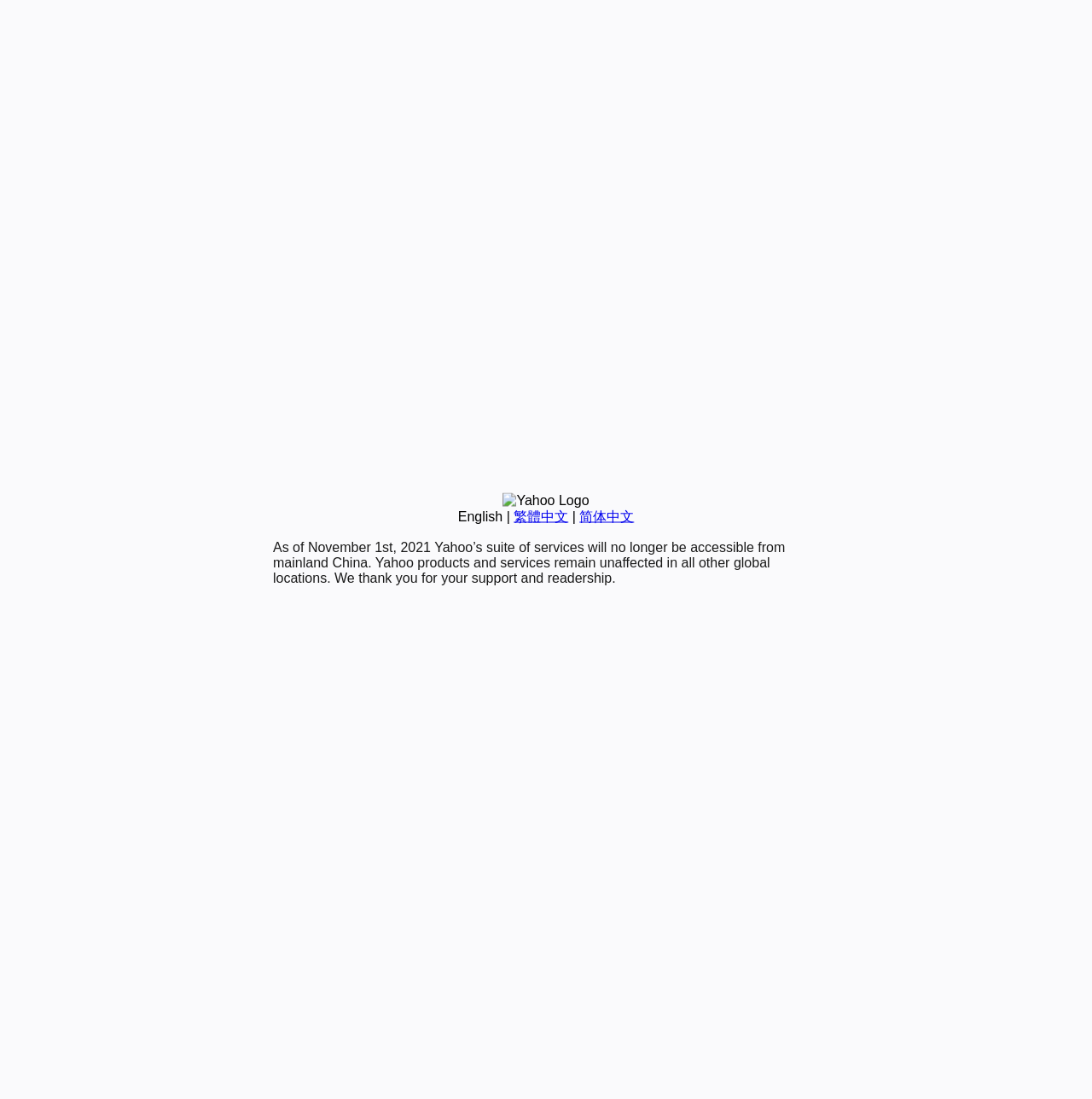Determine the bounding box of the UI element mentioned here: "English". The coordinates must be in the format [left, top, right, bottom] with values ranging from 0 to 1.

[0.419, 0.463, 0.46, 0.476]